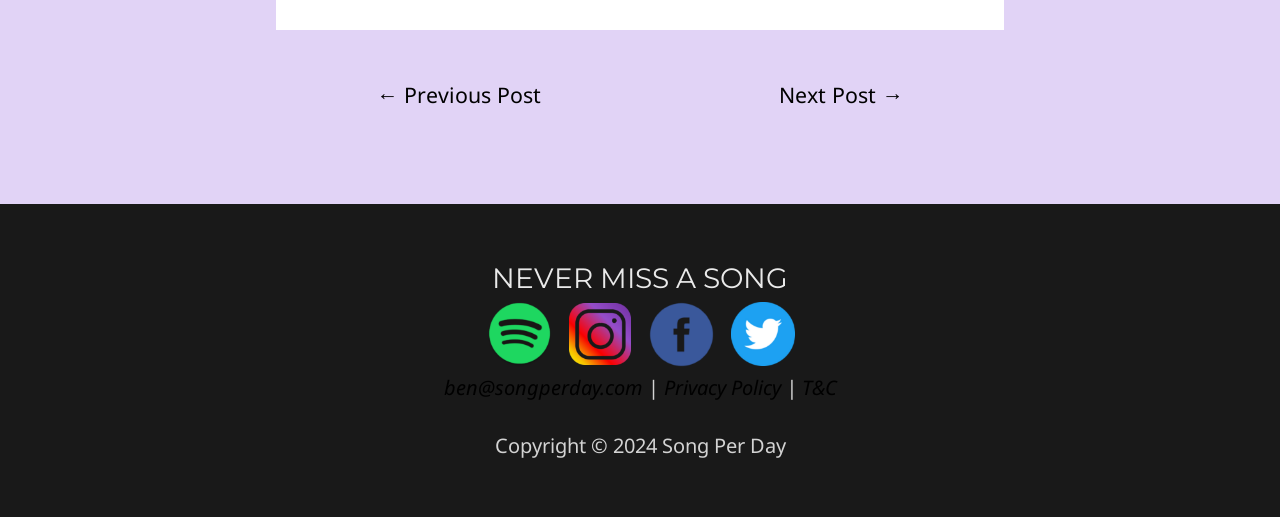Locate the UI element that matches the description alt="Spotify logo" in the webpage screenshot. Return the bounding box coordinates in the format (top-left x, top-left y, bottom-right x, bottom-right y), with values ranging from 0 to 1.

[0.379, 0.617, 0.433, 0.669]